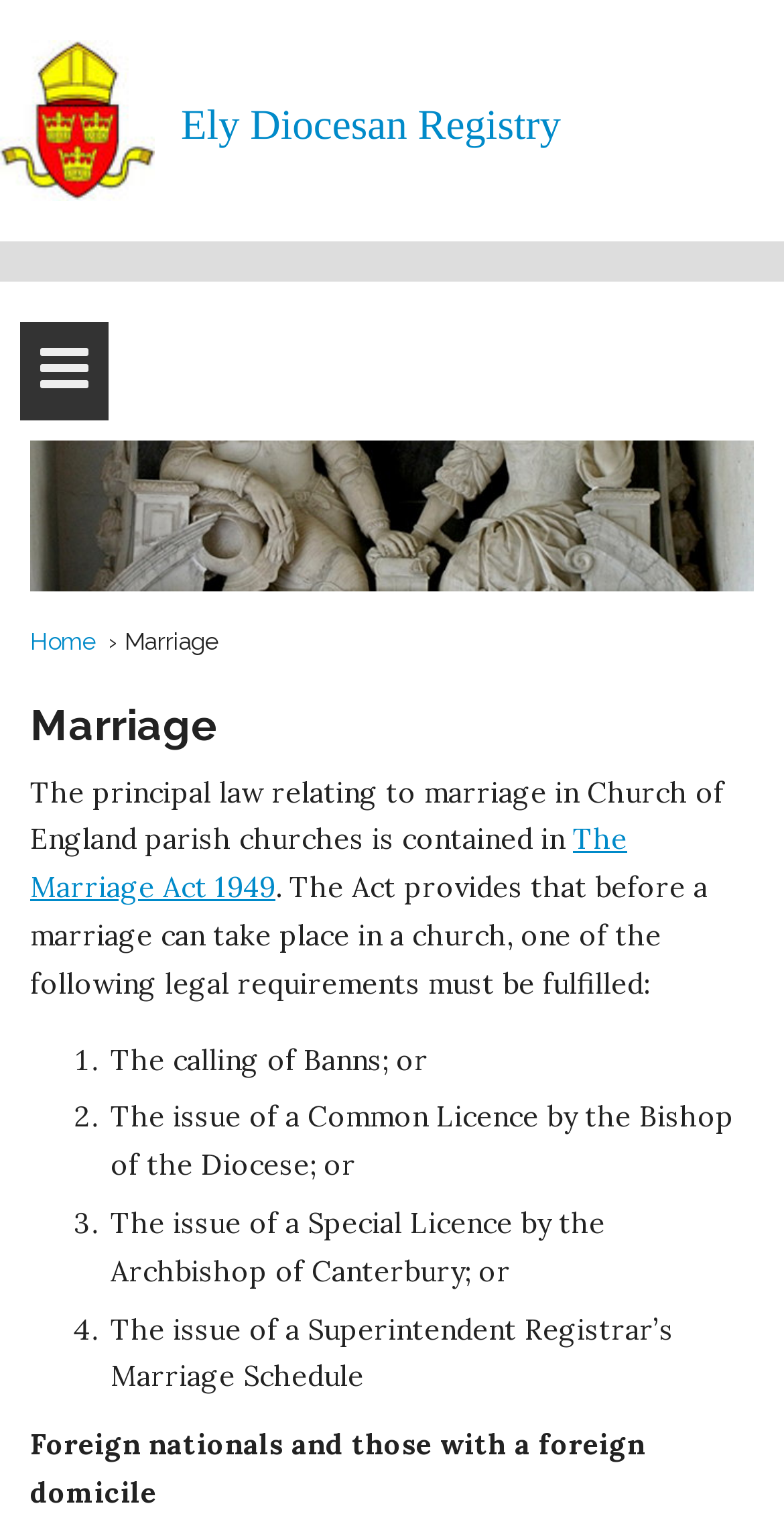Please examine the image and answer the question with a detailed explanation:
What are the legal requirements for marriage in a Church of England parish church?

According to the webpage, before a marriage can take place in a Church of England parish church, one of the following legal requirements must be fulfilled: the calling of Banns, the issue of a Common Licence by the Bishop of the Diocese, the issue of a Special Licence by the Archbishop of Canterbury, or the issue of a Superintendent Registrar’s Marriage Schedule.